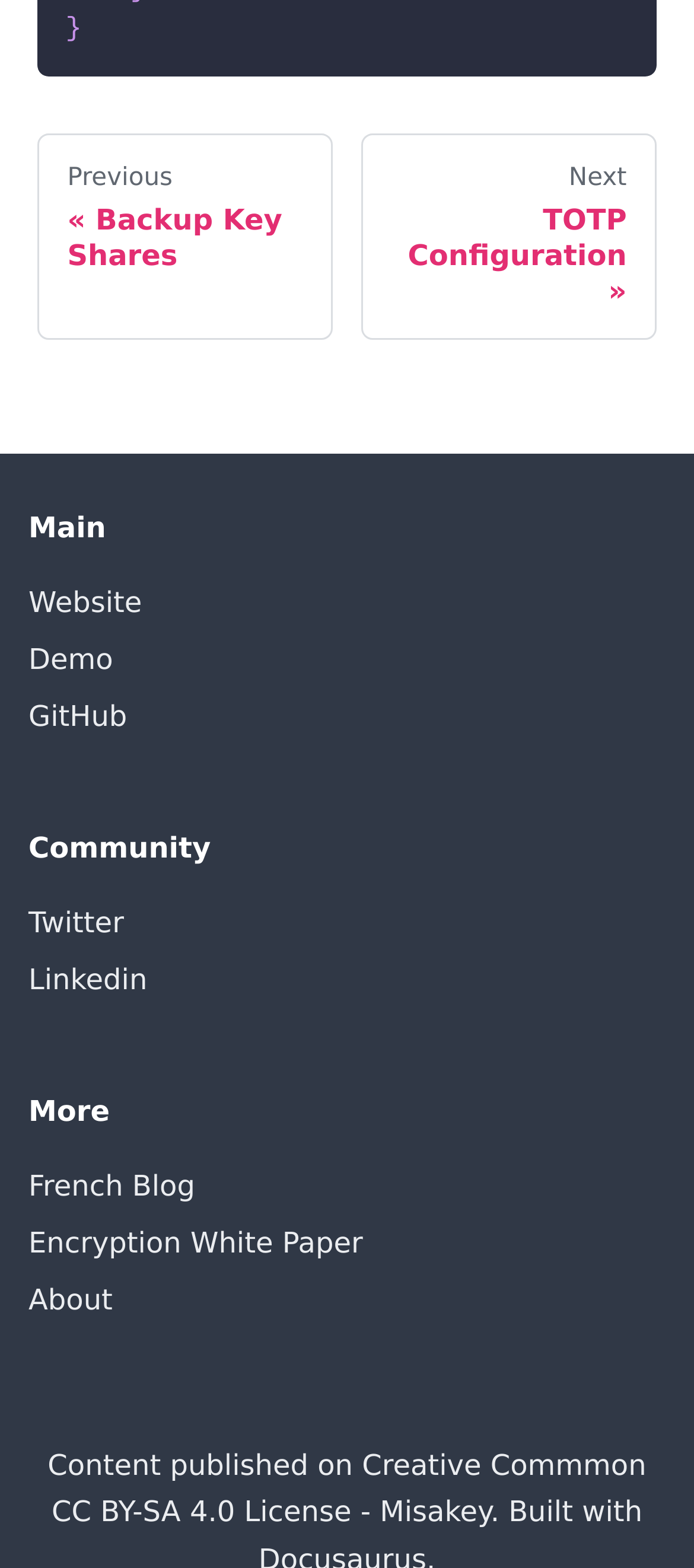Identify the bounding box coordinates of the clickable section necessary to follow the following instruction: "learn about the project". The coordinates should be presented as four float numbers from 0 to 1, i.e., [left, top, right, bottom].

[0.041, 0.811, 0.959, 0.847]